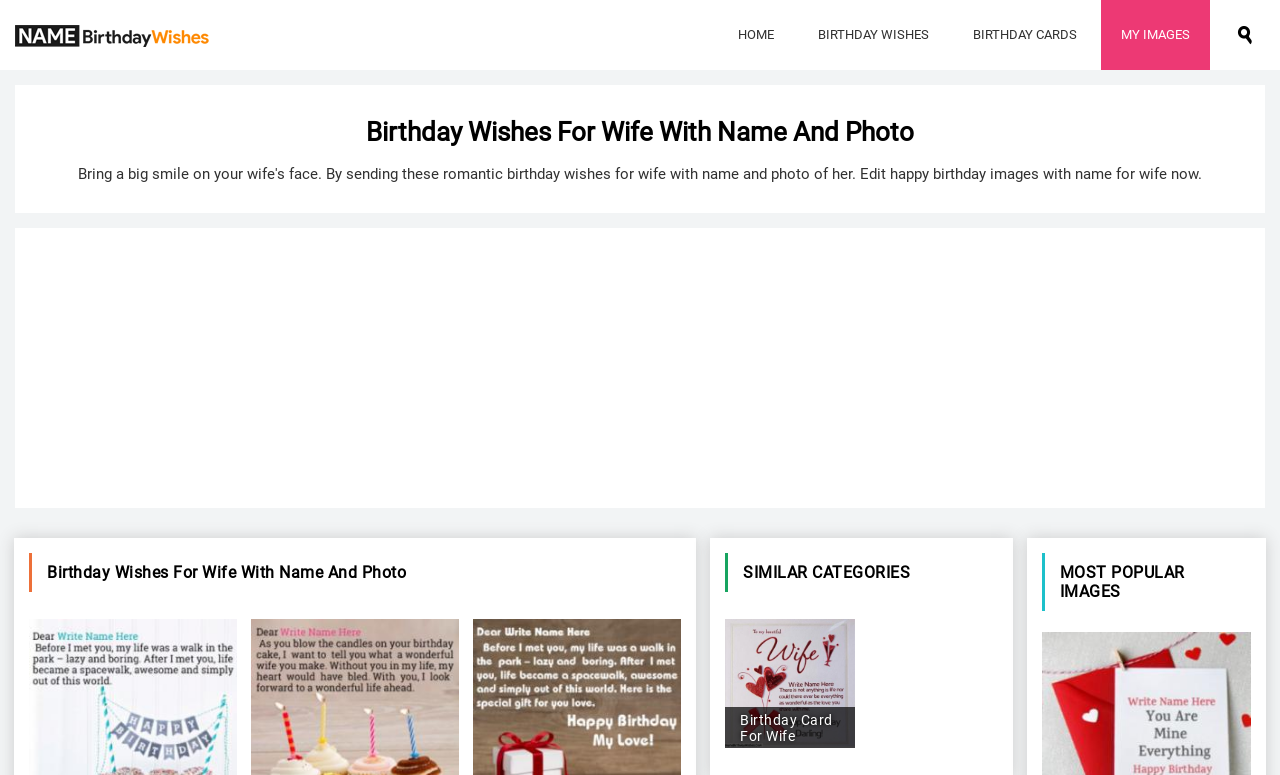Find the bounding box coordinates for the area that must be clicked to perform this action: "go to home page".

[0.561, 0.0, 0.62, 0.09]